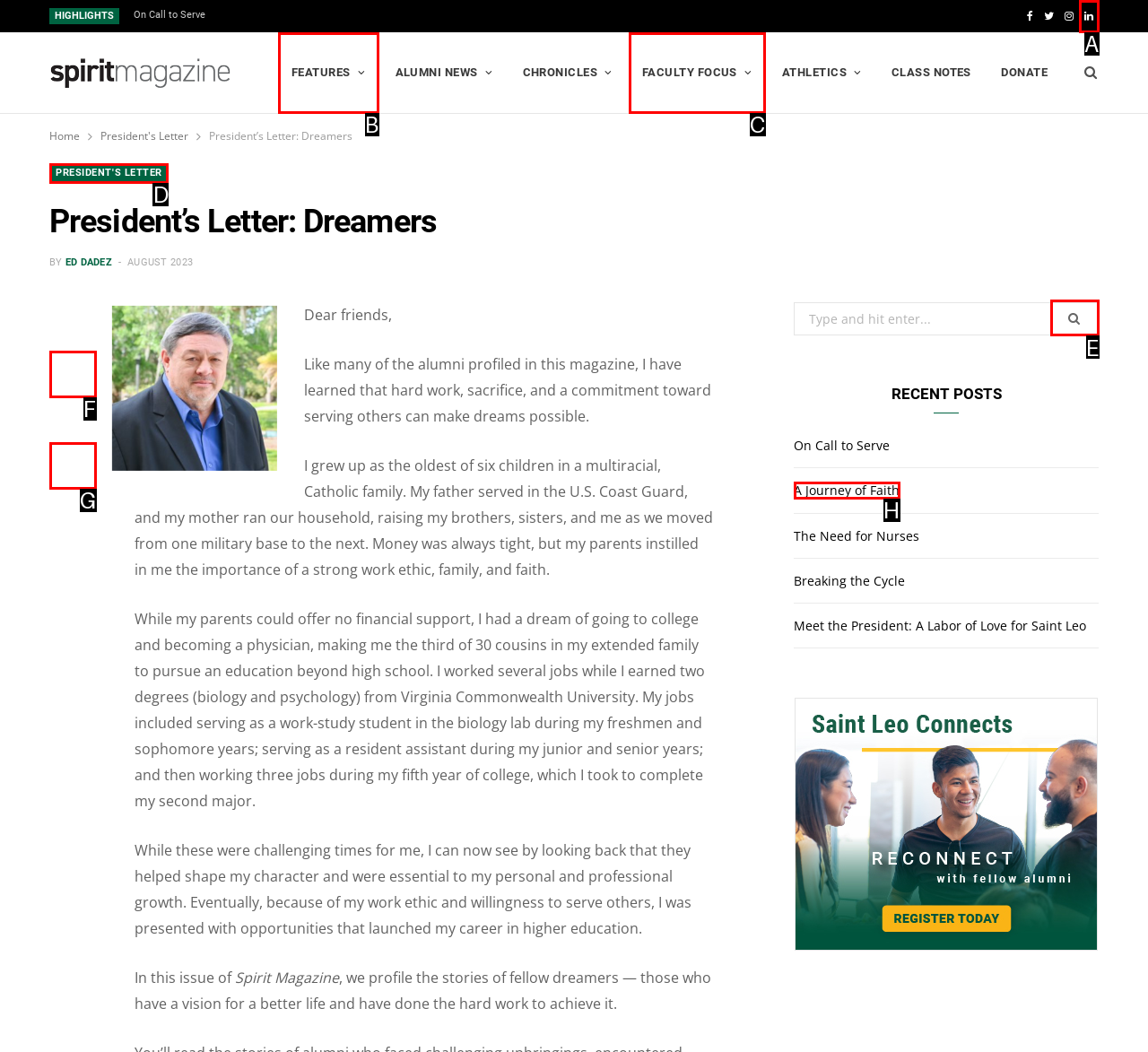Determine which UI element matches this description: A Journey of Faith
Reply with the appropriate option's letter.

H